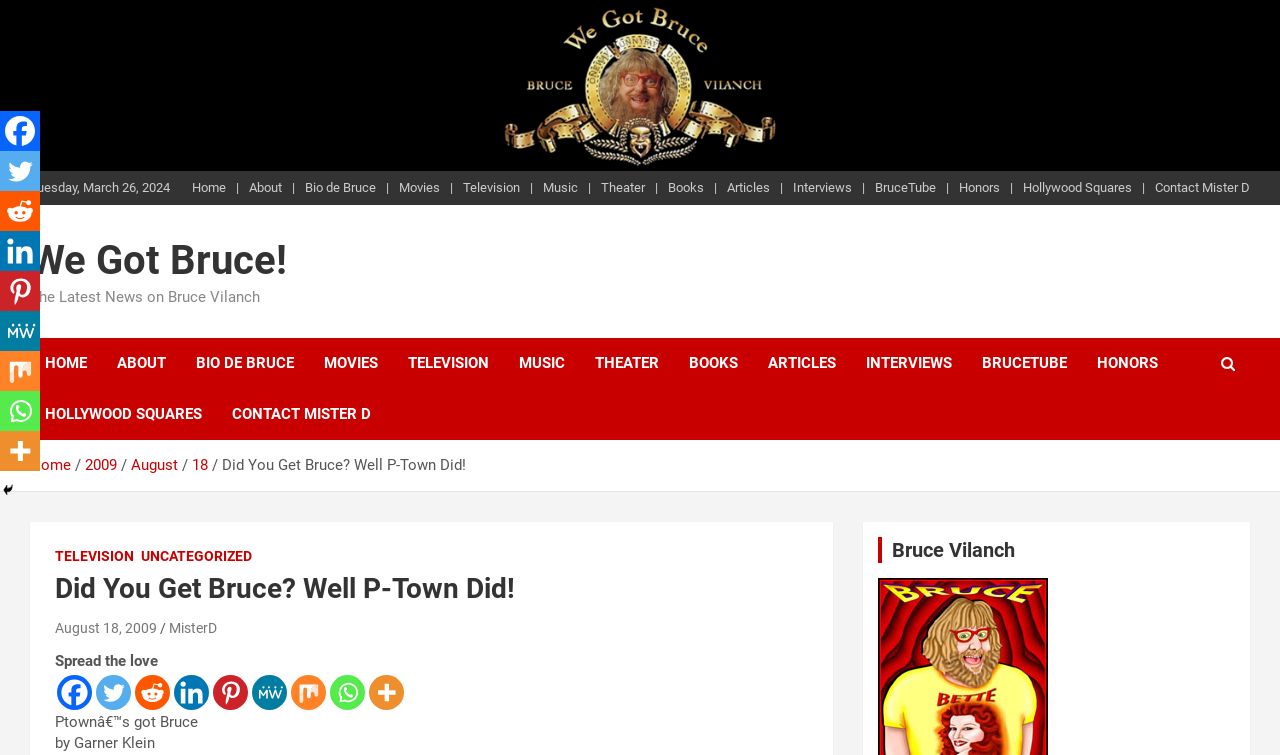Find the bounding box coordinates of the element you need to click on to perform this action: 'View Bruce Vilanch's bio'. The coordinates should be represented by four float values between 0 and 1, in the format [left, top, right, bottom].

[0.238, 0.237, 0.294, 0.261]